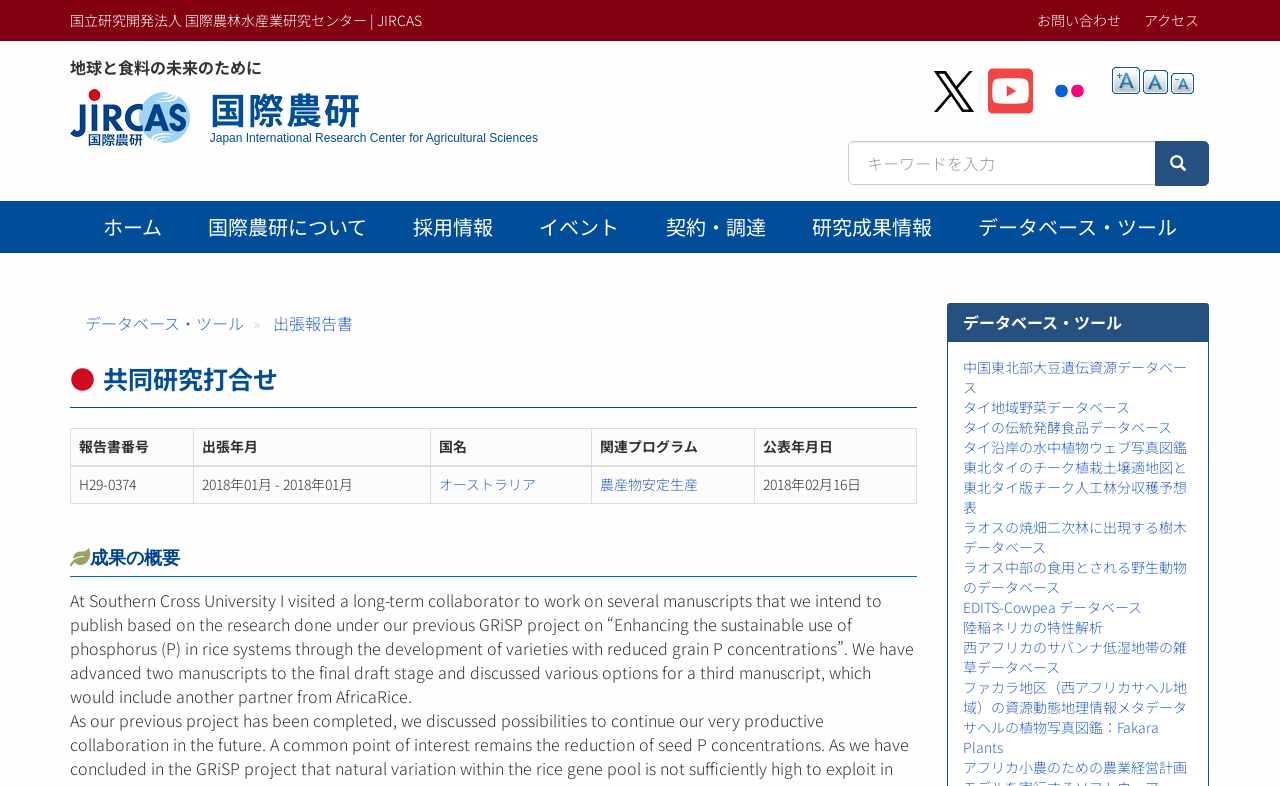Pinpoint the bounding box coordinates of the clickable element needed to complete the instruction: "Visit the home page of Japan International Research Center for Agricultural Sciences". The coordinates should be provided as four float numbers between 0 and 1: [left, top, right, bottom].

[0.054, 0.113, 0.564, 0.188]